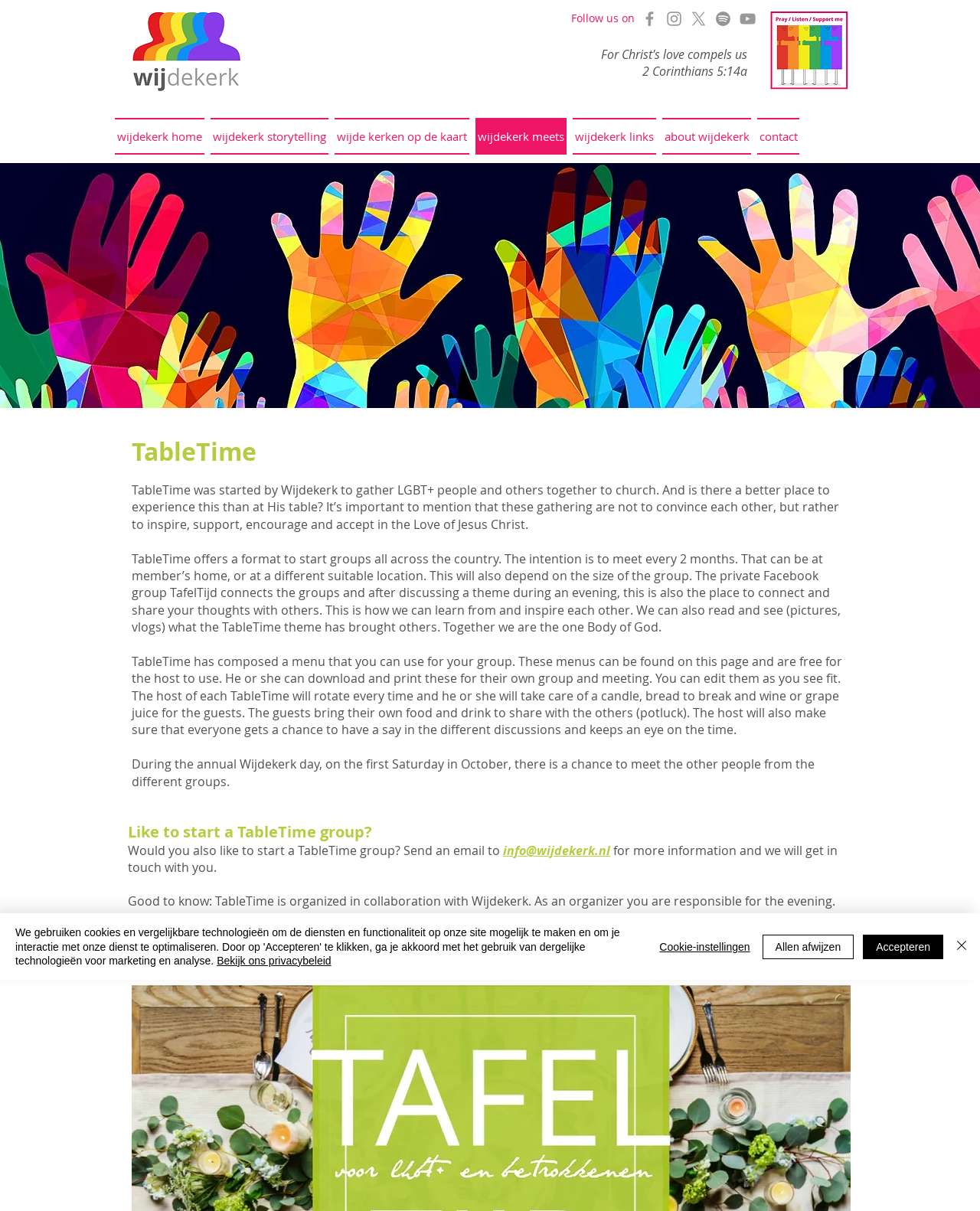Using the format (top-left x, top-left y, bottom-right x, bottom-right y), and given the element description, identify the bounding box coordinates within the screenshot: TafelTijden

[0.384, 0.779, 0.455, 0.792]